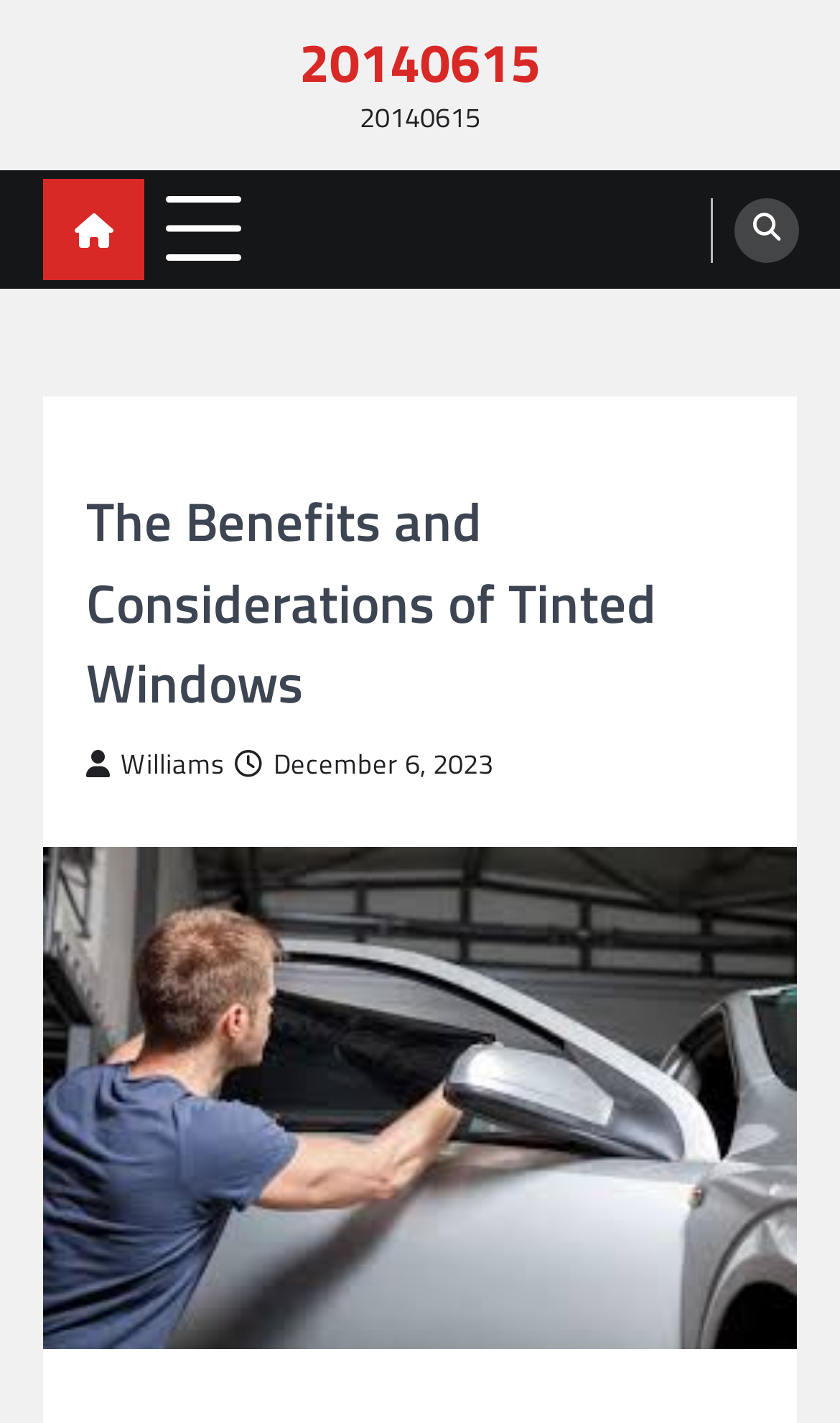Use one word or a short phrase to answer the question provided: 
What is the bounding box coordinate of the '20140615' link?

[0.356, 0.015, 0.644, 0.073]